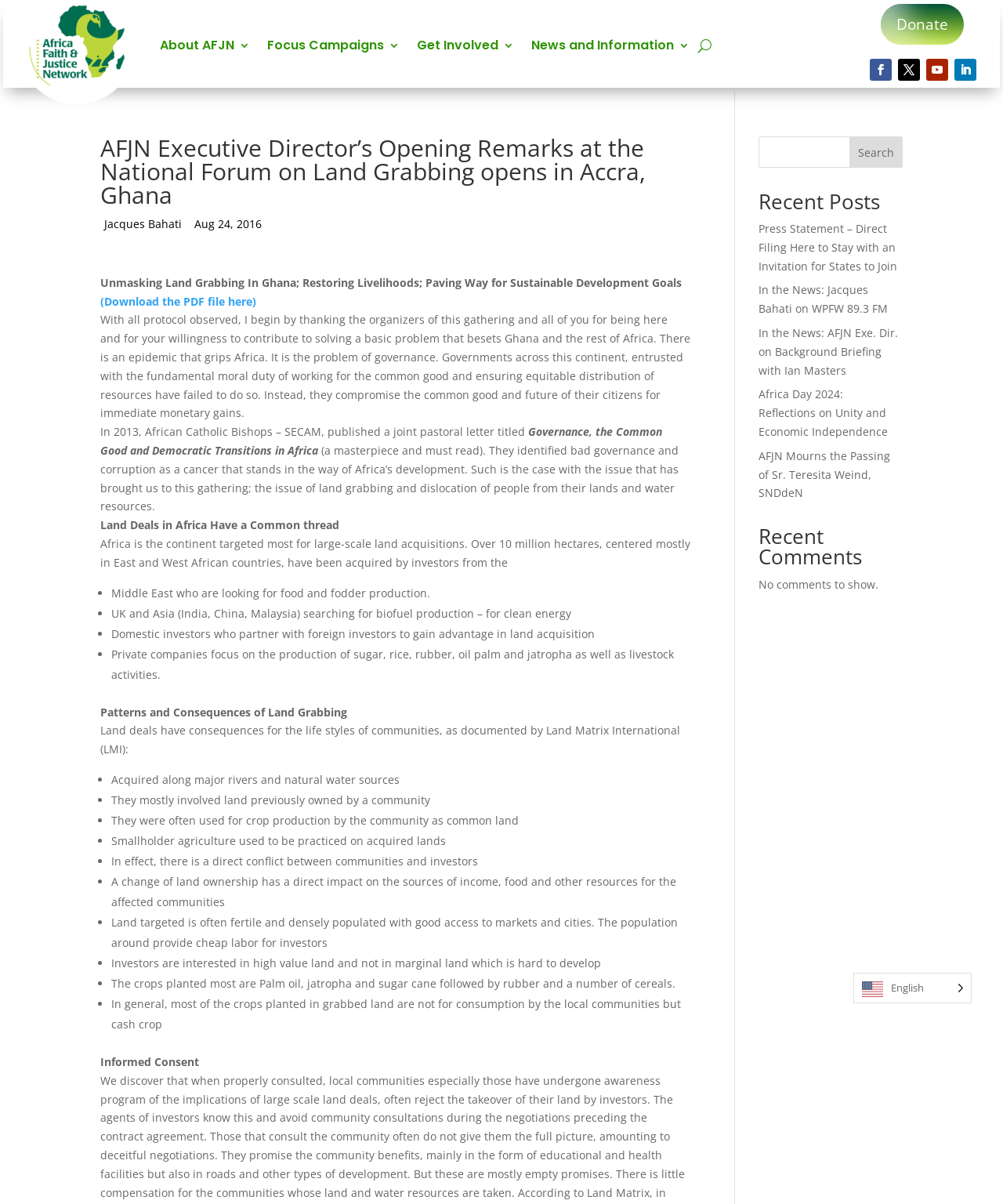Identify the bounding box for the UI element that is described as follows: "parent_node: About AFJN".

[0.696, 0.028, 0.71, 0.048]